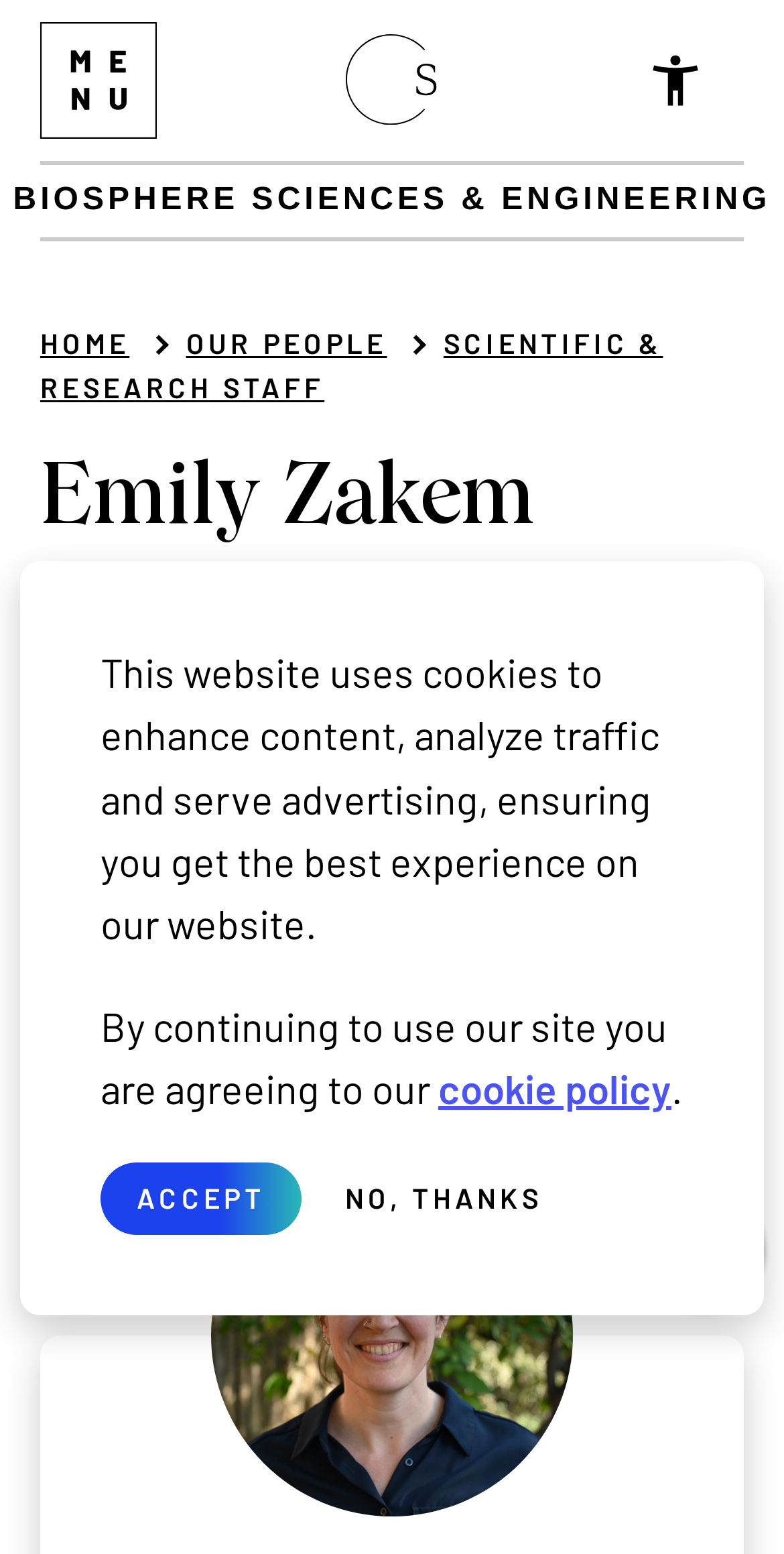Show me the bounding box coordinates of the clickable region to achieve the task as per the instruction: "Contact via mail".

[0.821, 0.766, 0.974, 0.844]